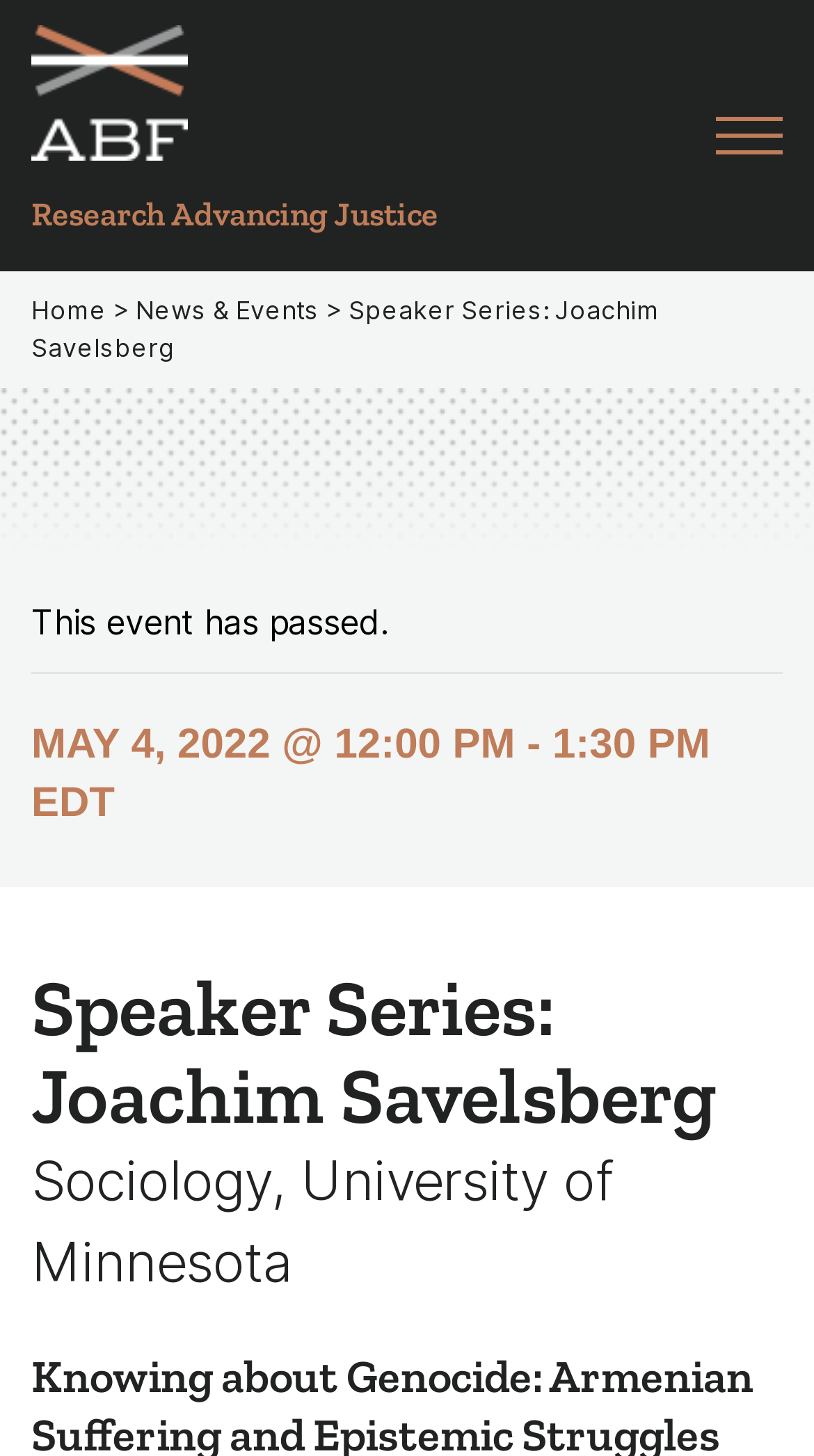Write an extensive caption that covers every aspect of the webpage.

The webpage appears to be an event page for a speaker series featuring Joachim Savelsberg. At the top left corner, there is a link to skip to primary navigation and another link to skip to main content. Next to these links, there is a logo image of "ABF" with a text "ABF." adjacent to it. Below the logo, there is a text "Research Advancing Justice".

On the top right corner, there is a main navigation menu with a toggle button. Below the navigation menu, there are links to "Home" and "News & Events" with a ">" symbol in between, indicating a hierarchical relationship. The current page is "Speaker Series: Joachim Savelsberg", as indicated by the text with a ">" symbol preceding it.

The main content of the page starts with a notice that "This event has passed." Below this notice, there are two headings: one indicating the date and time of the event, "MAY 4, 2022 @ 12:00 PM - 1:30 PM EDT", and another heading with the title of the event, "Speaker Series: Joachim Savelsberg". Finally, there is a text describing the speaker's affiliation, "Sociology, University of Minnesota".

The webpage also mentions core themes from a recent book on the construction of genocide knowledge, which will be addressed by the speaker. The book presents the notion of an epistemic circle.